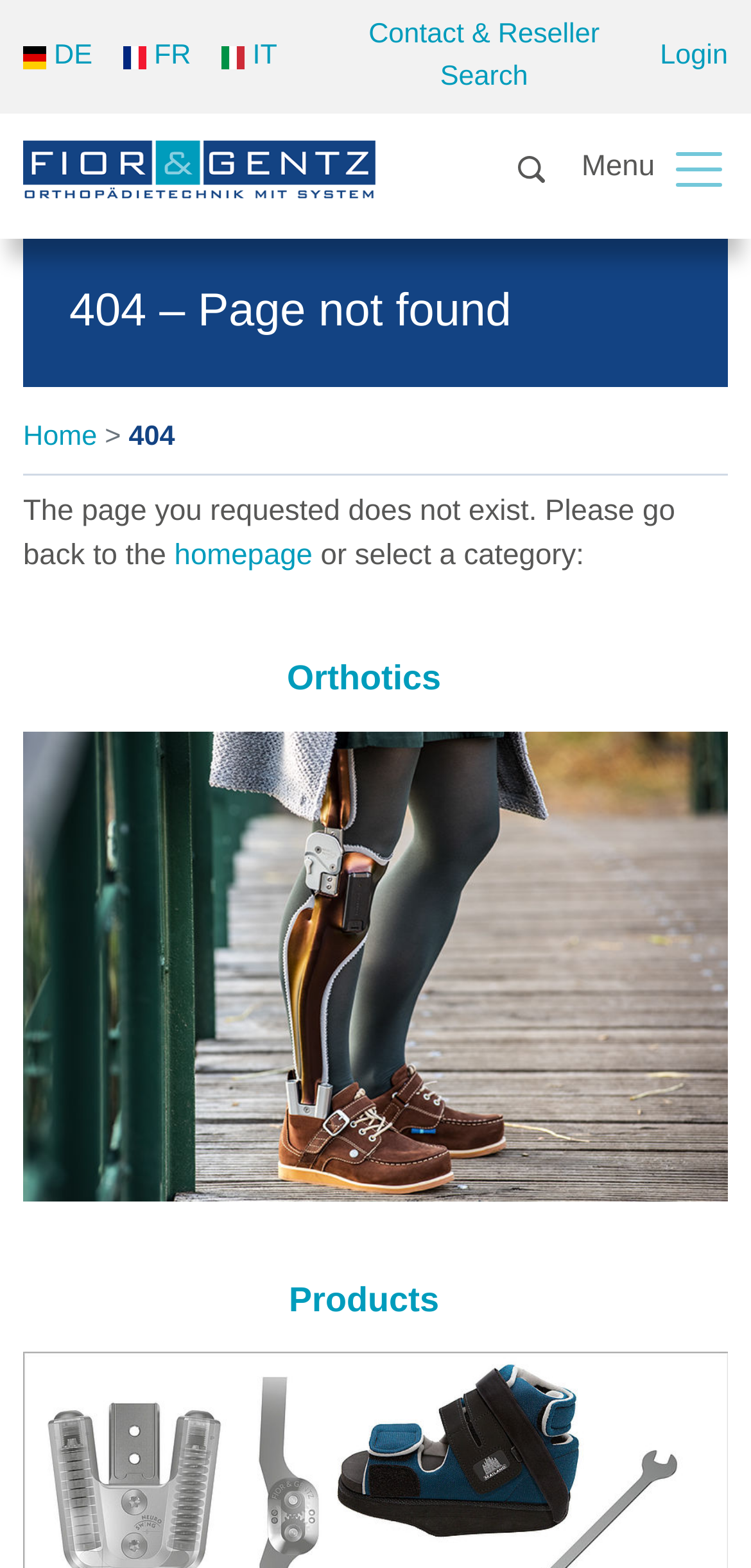Determine the bounding box coordinates for the area you should click to complete the following instruction: "select German language".

[0.031, 0.018, 0.164, 0.055]